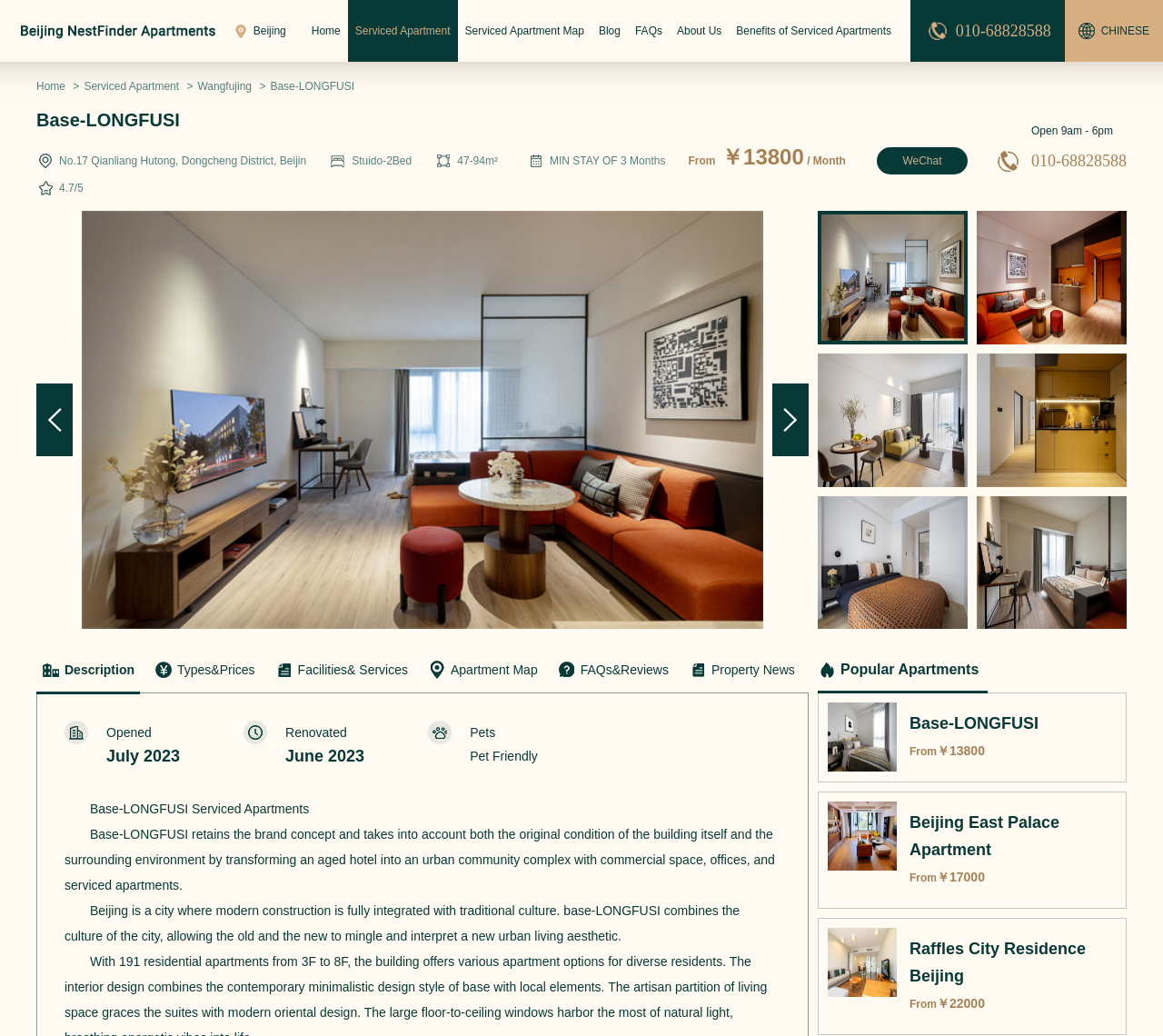Pinpoint the bounding box coordinates of the area that must be clicked to complete this instruction: "Search for something".

None